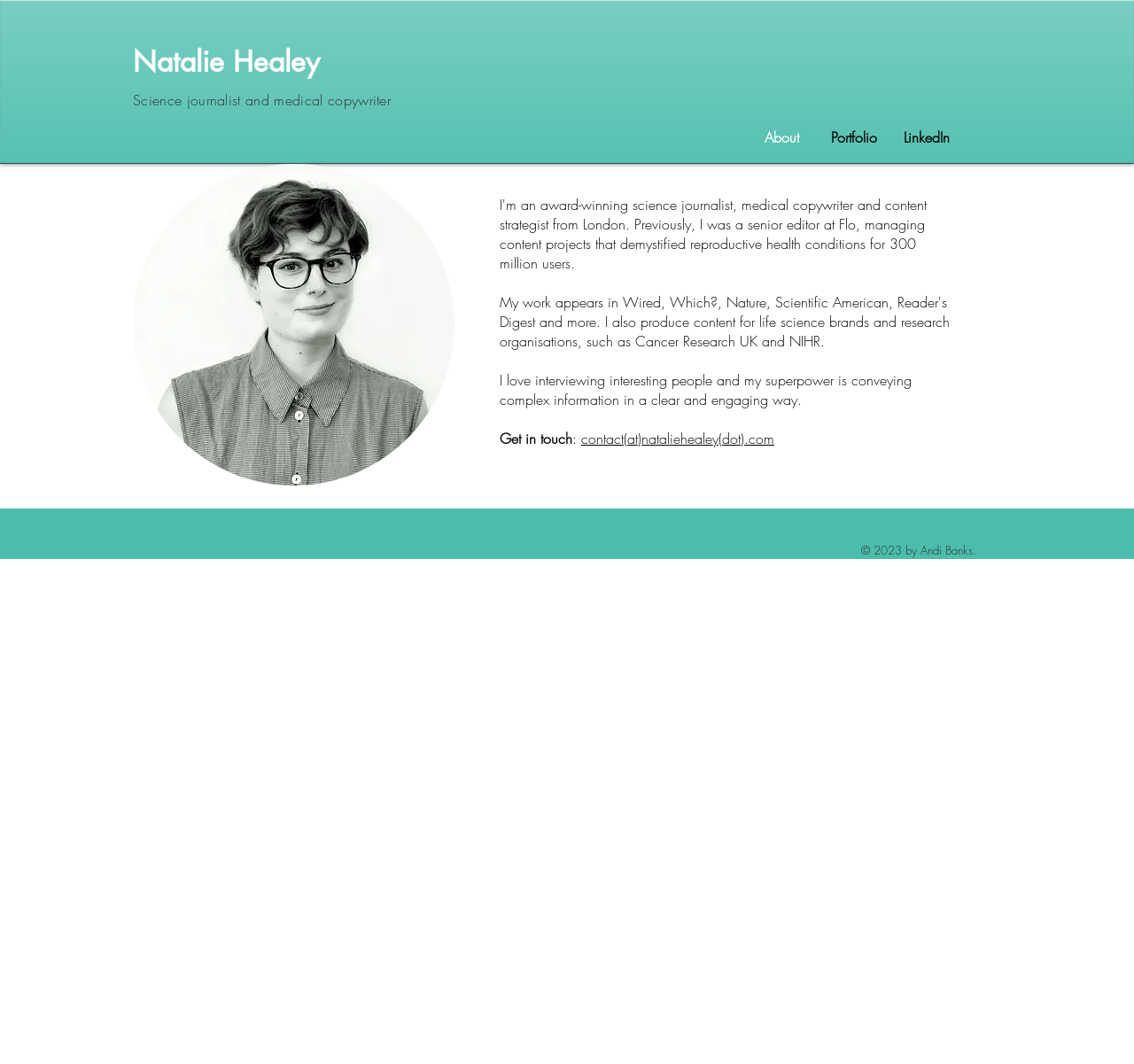Find the bounding box coordinates for the UI element that matches this description: "Natalie Healey".

[0.117, 0.041, 0.282, 0.075]